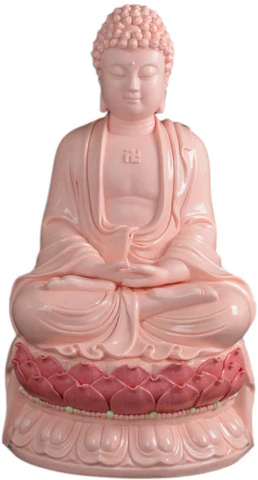Write a descriptive caption for the image, covering all notable aspects.

This exquisite image showcases a Large 15" Fine Pink Porcelain Fengshui Shakyamuni Buddha statue, crafted in Dehua, China. The statue depicts the Shakyamuni Buddha, a revered figure in Buddhism, traditionally seen meditating in a serene posture. The delicate pink porcelain surface radiates a calming aura, complemented by the intricate detailing of the Buddha's robe and the lotus pedestal upon which he sits, symbolizing purity and enlightenment. This art piece not only serves as an elegant decorative item but also as a source of inspiration for peace and serenity in any home or office environment. With a size of L 8", W 8.5", and H 15", it stands as a striking yet harmonious addition to any space.